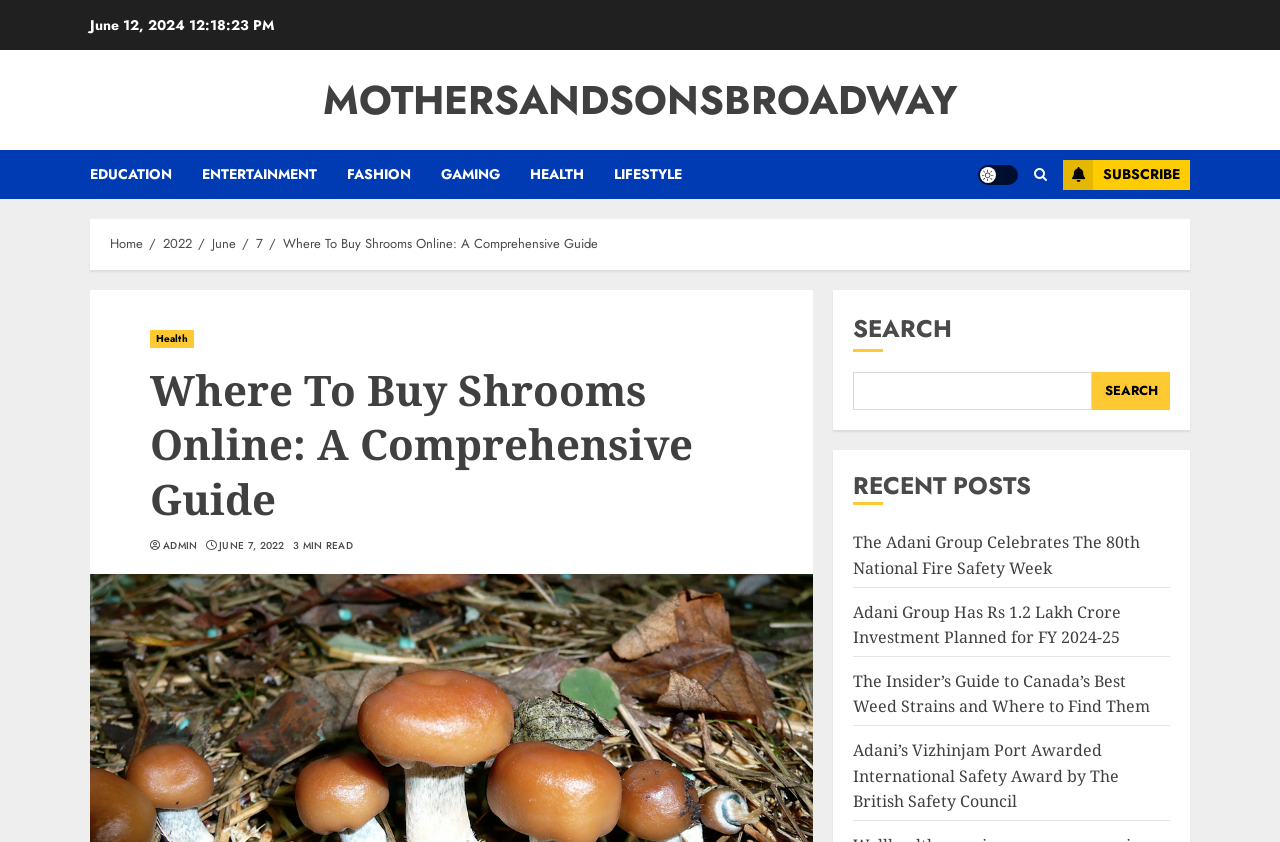How many recent posts are listed on the webpage?
Give a comprehensive and detailed explanation for the question.

I found the number of recent posts by looking at the section titled 'RECENT POSTS', where I counted 4 links to different articles. These links are likely the recent posts mentioned in the title.